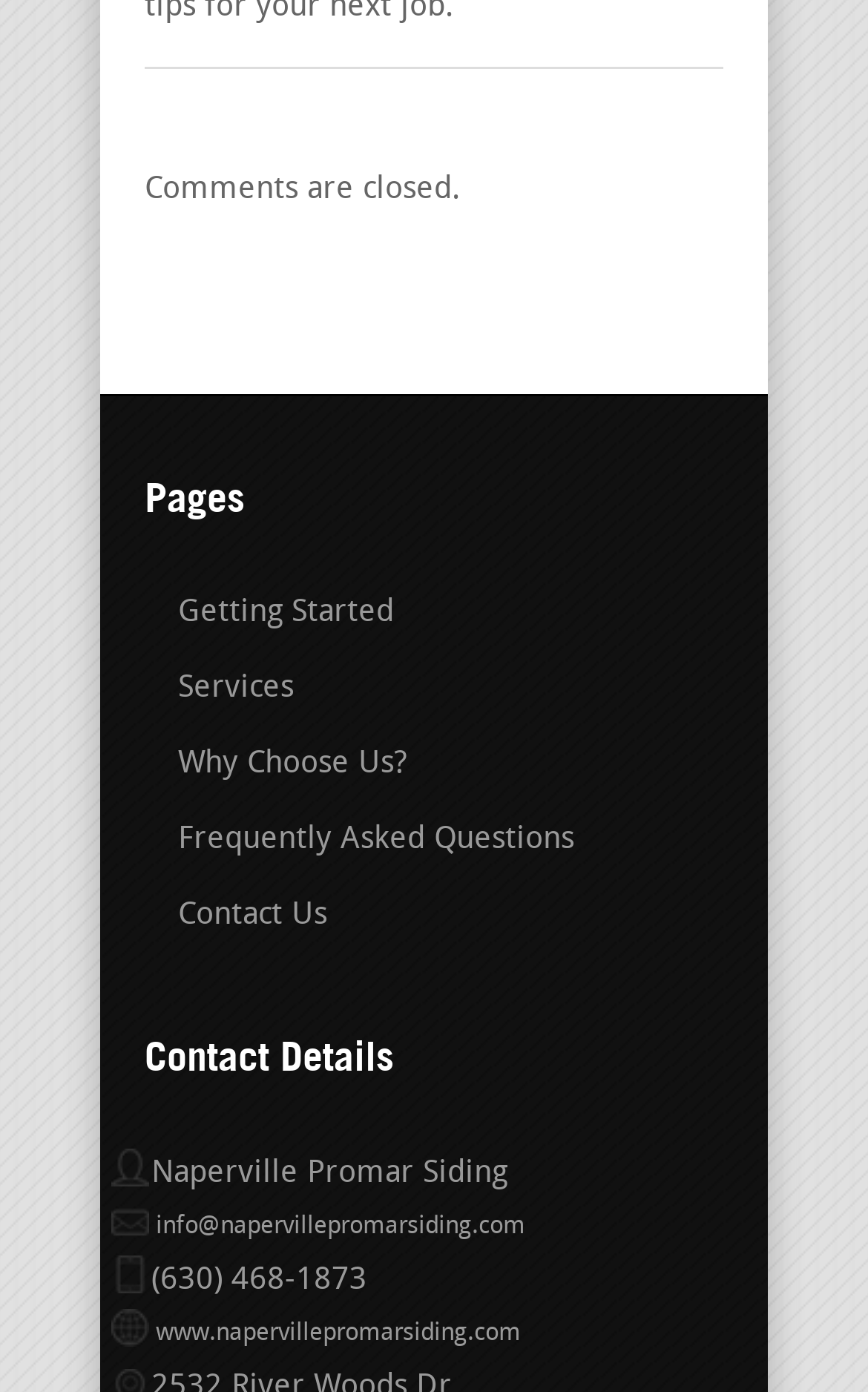Locate the bounding box coordinates of the element you need to click to accomplish the task described by this instruction: "Check 'Contact Details'".

[0.167, 0.742, 0.833, 0.775]